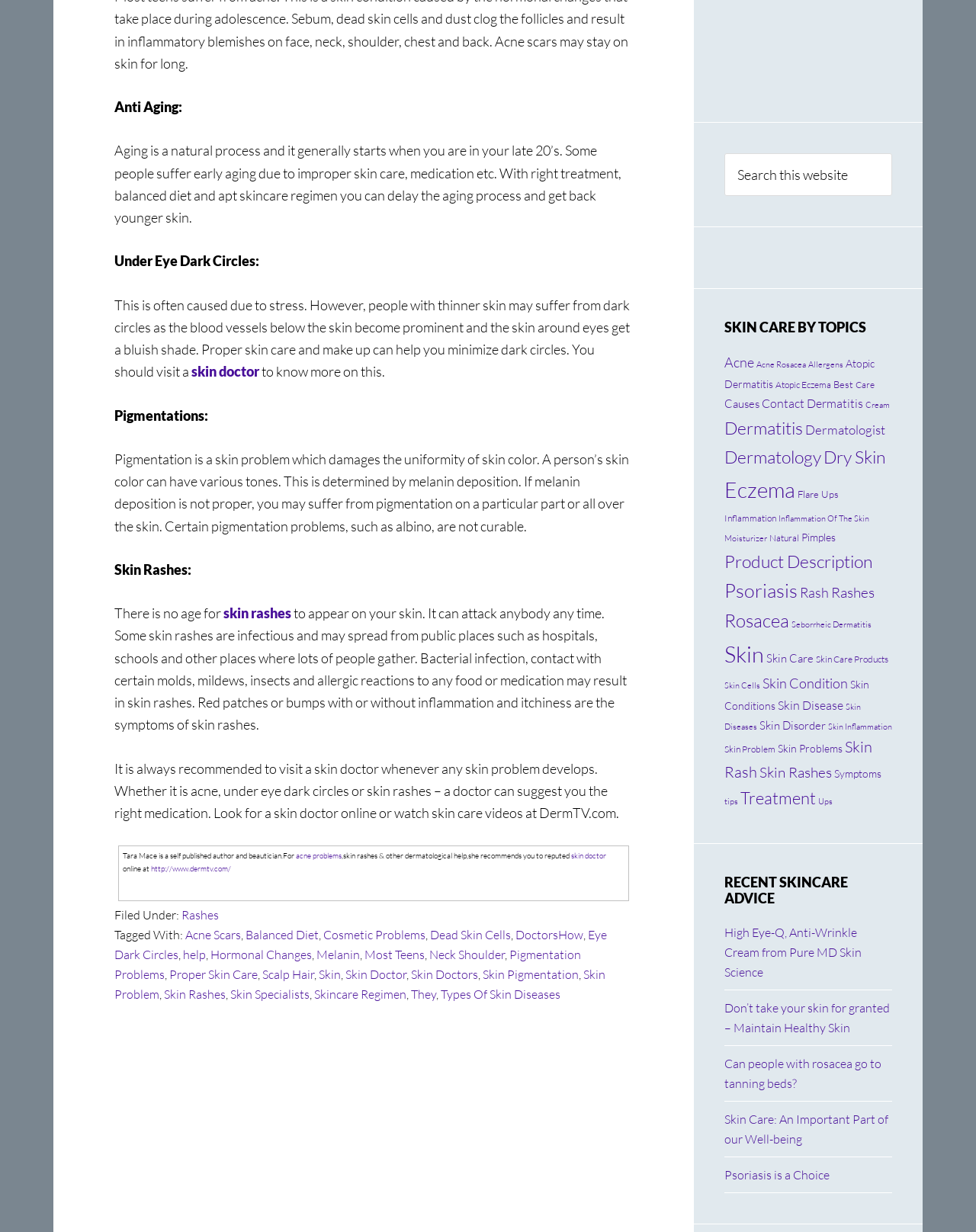Provide the bounding box coordinates of the HTML element described as: "Types Of Skin Diseases". The bounding box coordinates should be four float numbers between 0 and 1, i.e., [left, top, right, bottom].

[0.452, 0.801, 0.574, 0.813]